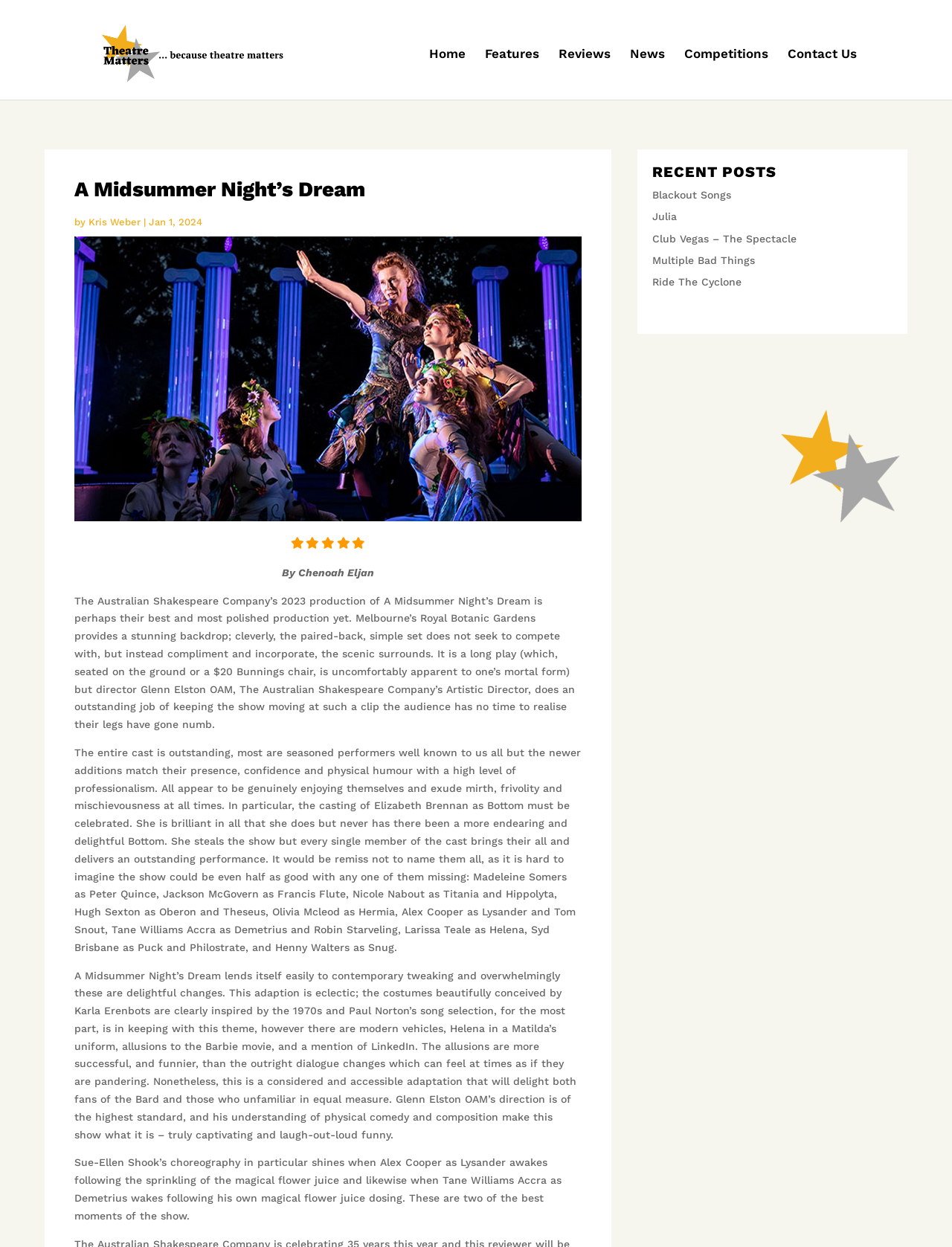Answer the question below with a single word or a brief phrase: 
What is the location of the play?

Melbourne’s Royal Botanic Gardens